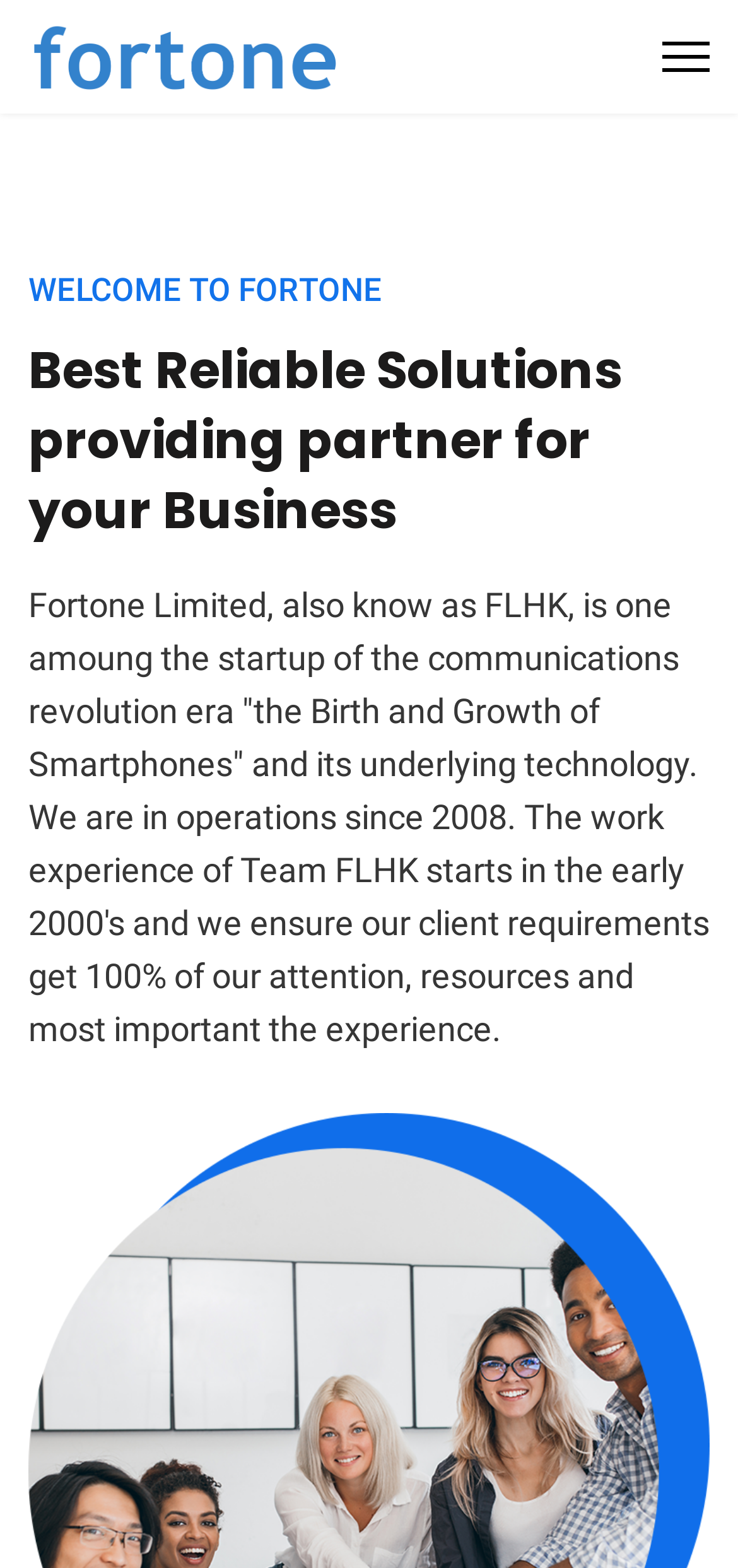Based on the element description: "aria-label="Menu" title="Menu"", identify the bounding box coordinates for this UI element. The coordinates must be four float numbers between 0 and 1, listed as [left, top, right, bottom].

[0.897, 0.0, 0.962, 0.072]